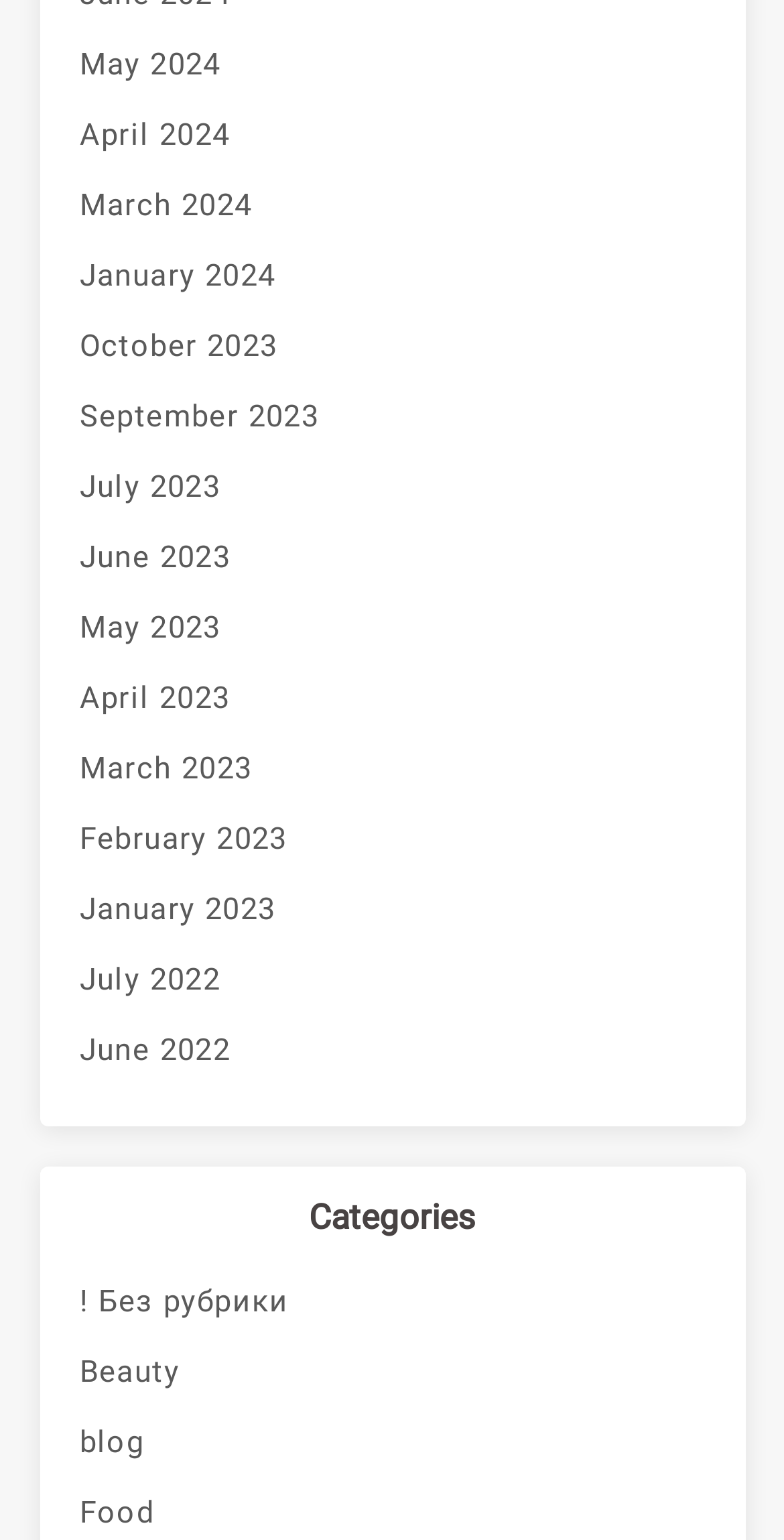Provide a one-word or short-phrase answer to the question:
How many months are listed under 2023?

6